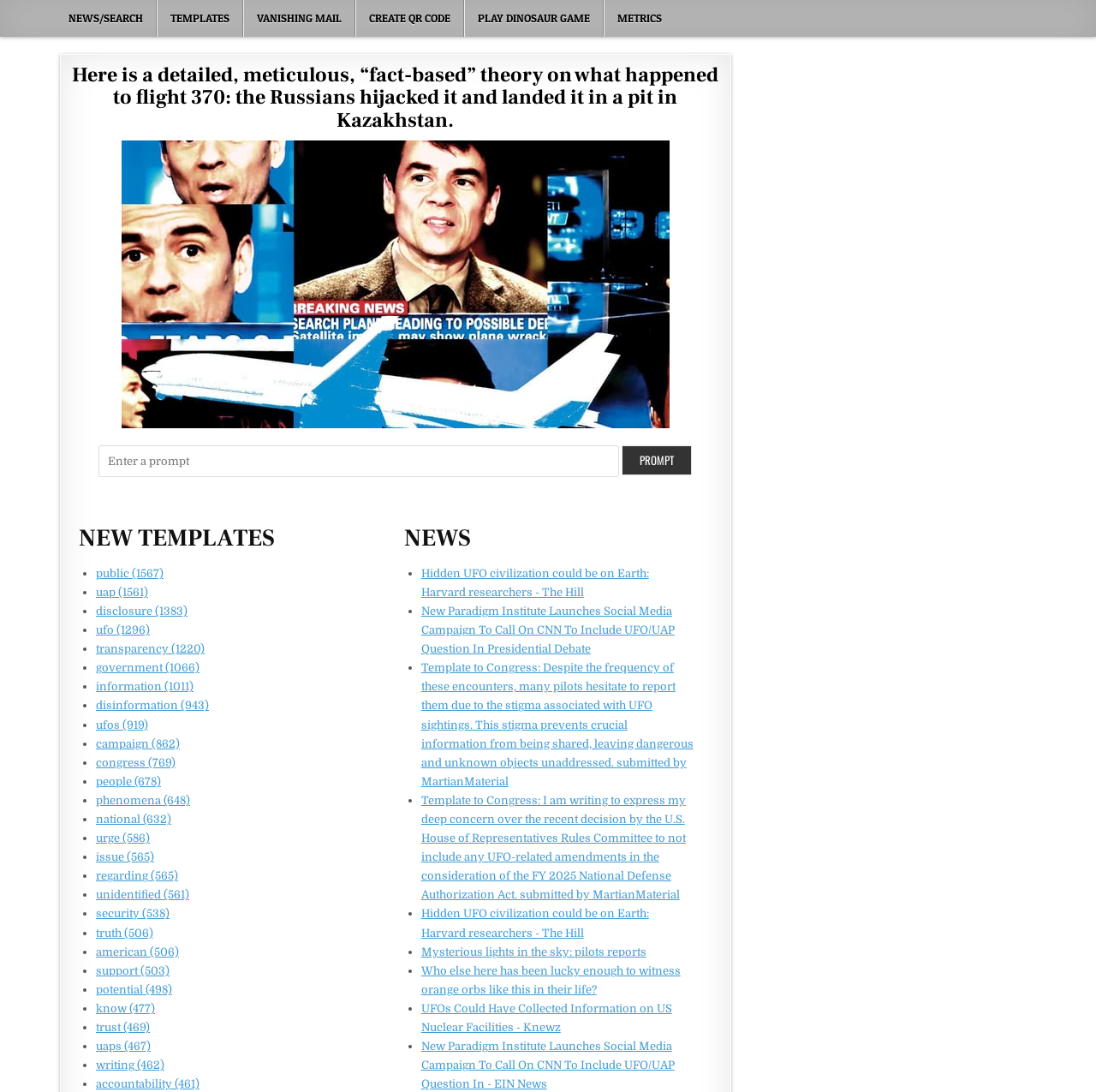Could you provide the bounding box coordinates for the portion of the screen to click to complete this instruction: "Click on the 'PROMPT' button"?

[0.567, 0.408, 0.631, 0.435]